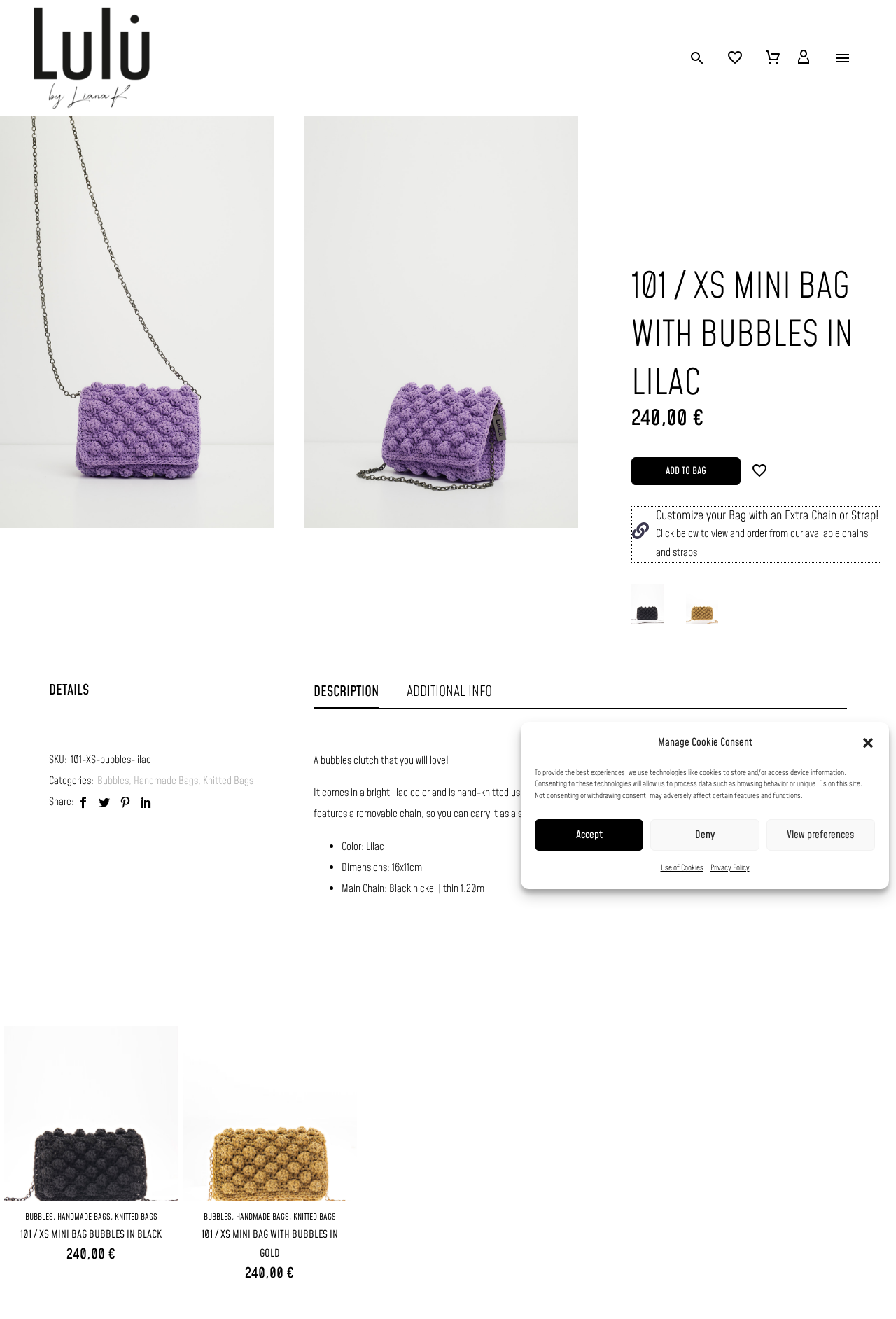Please find and give the text of the main heading on the webpage.

101 / XS MINI BAG WITH BUBBLES IN LILAC